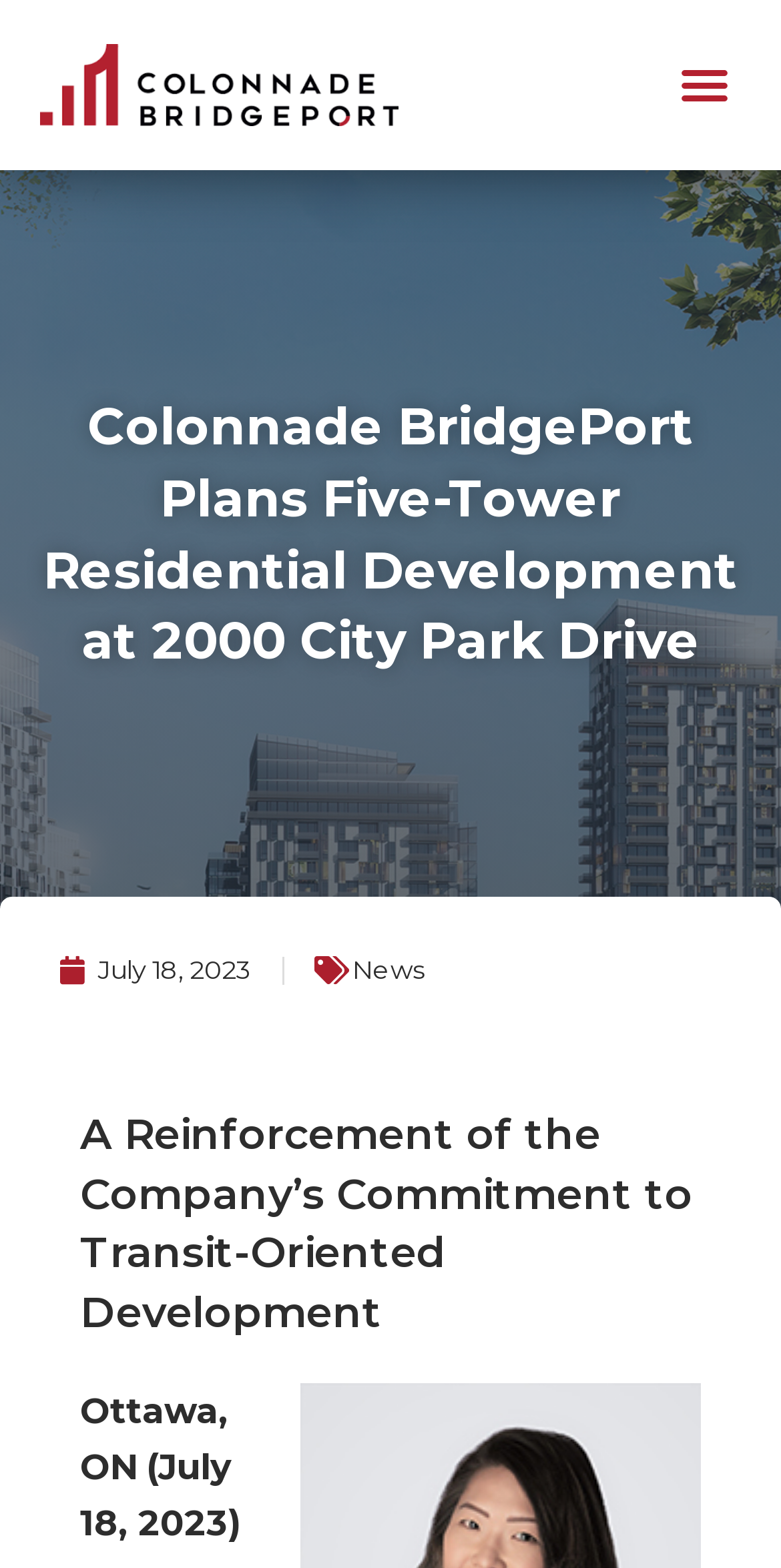Offer an in-depth caption of the entire webpage.

The webpage is about Colonnade BridgePort's plans for a five-tower residential development at 2000 City Park Drive. At the top left of the page, there is a link. To the right of the link, there is a button labeled "Menu Toggle". Below these elements, there is a prominent heading that repeats the title of the webpage. 

On the left side of the page, there is a time element showing the date "July 18, 2023". Next to the time element, there is a static text "News". 

Further down the page, there is another heading that describes the development as "A Reinforcement of the Company’s Commitment to Transit-Oriented Development". This heading is positioned roughly in the middle of the page, slightly above the midpoint.